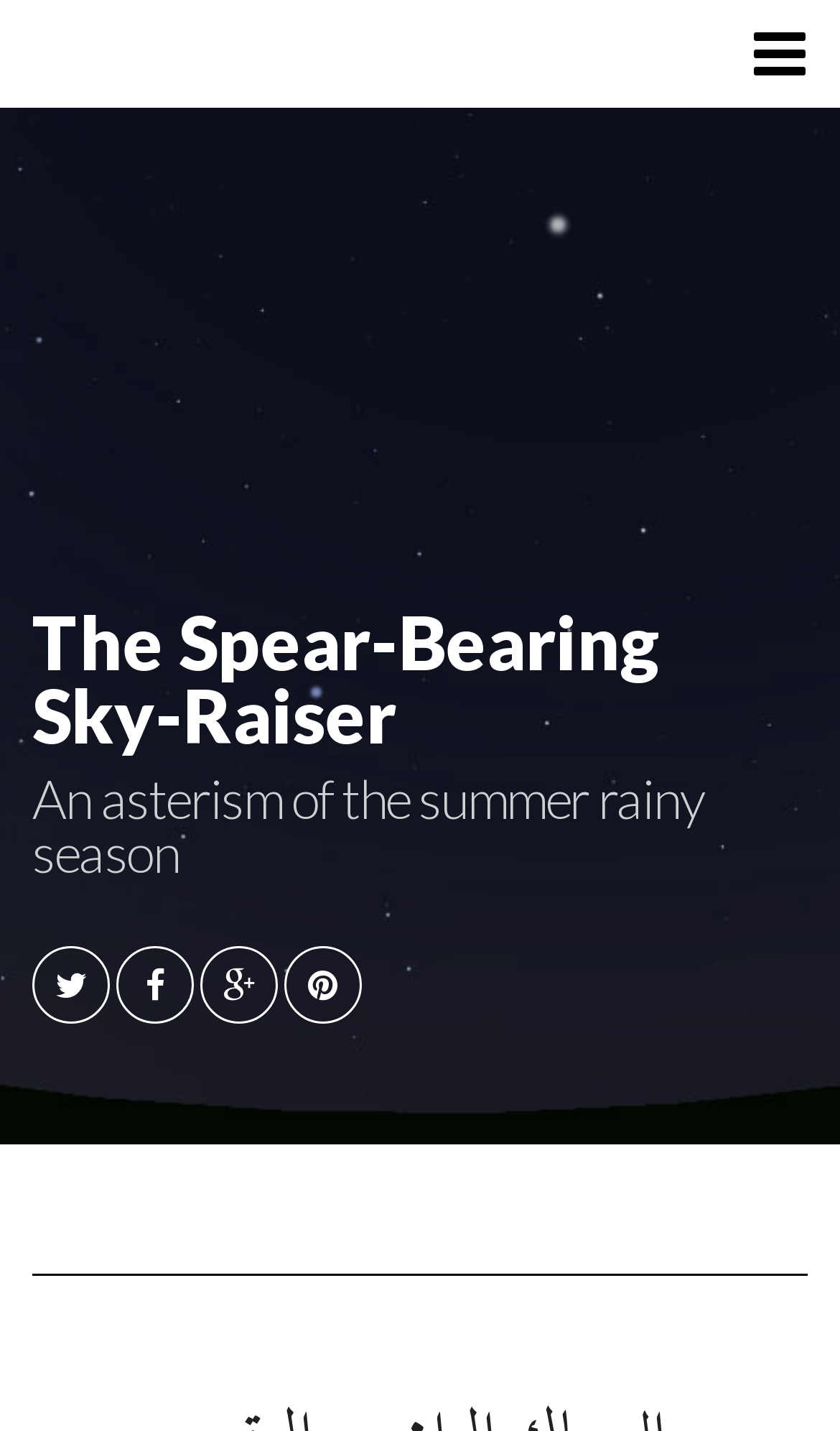What is the name of the asterism?
Respond with a short answer, either a single word or a phrase, based on the image.

The Spear-Bearing Sky-Raiser